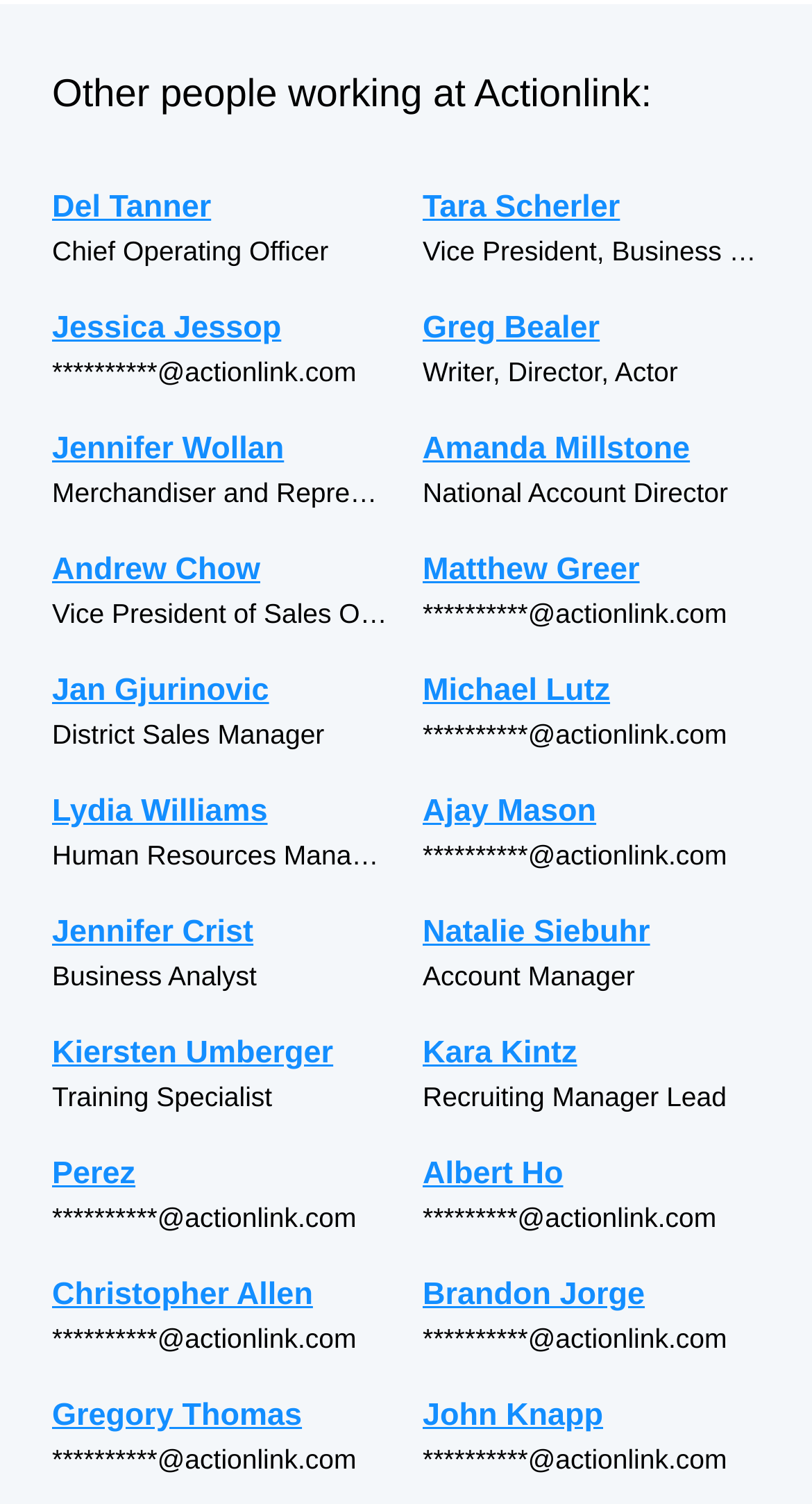Please provide a one-word or phrase answer to the question: 
How many people are listed on this webpage?

20